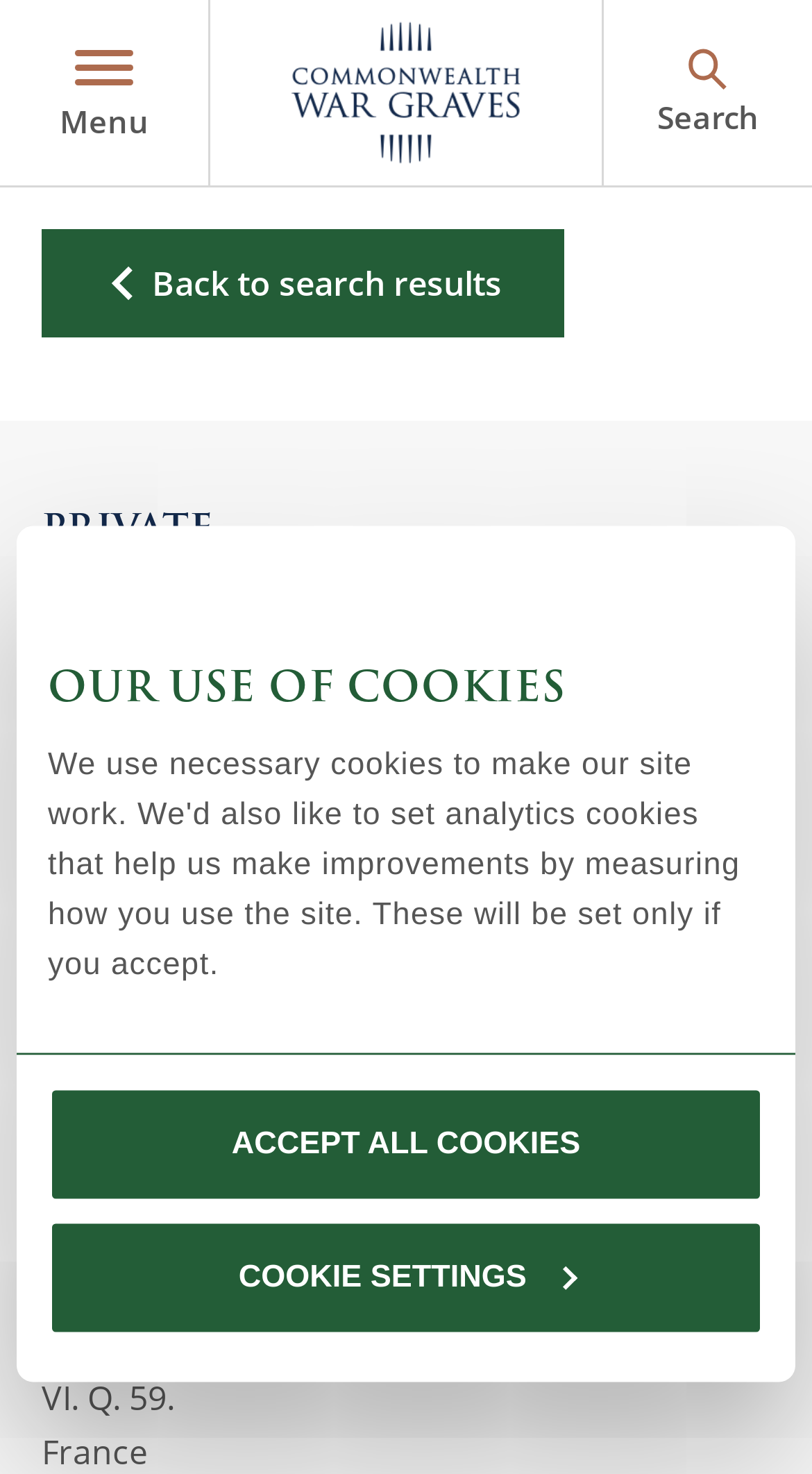What is the regiment of Private Llewellyn David Roberts?
Using the image as a reference, give a one-word or short phrase answer.

Royal Welsh Fusiliers